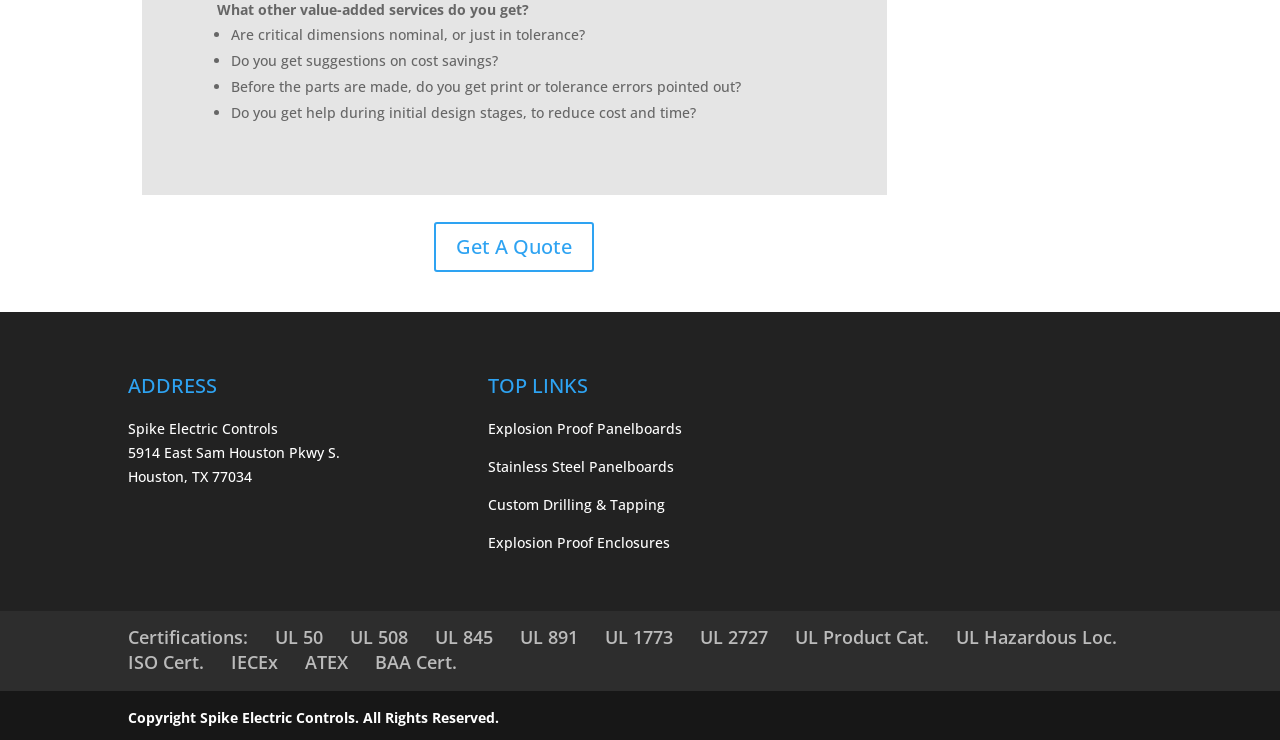Answer the question with a brief word or phrase:
What is the zip code of the company's address?

77034